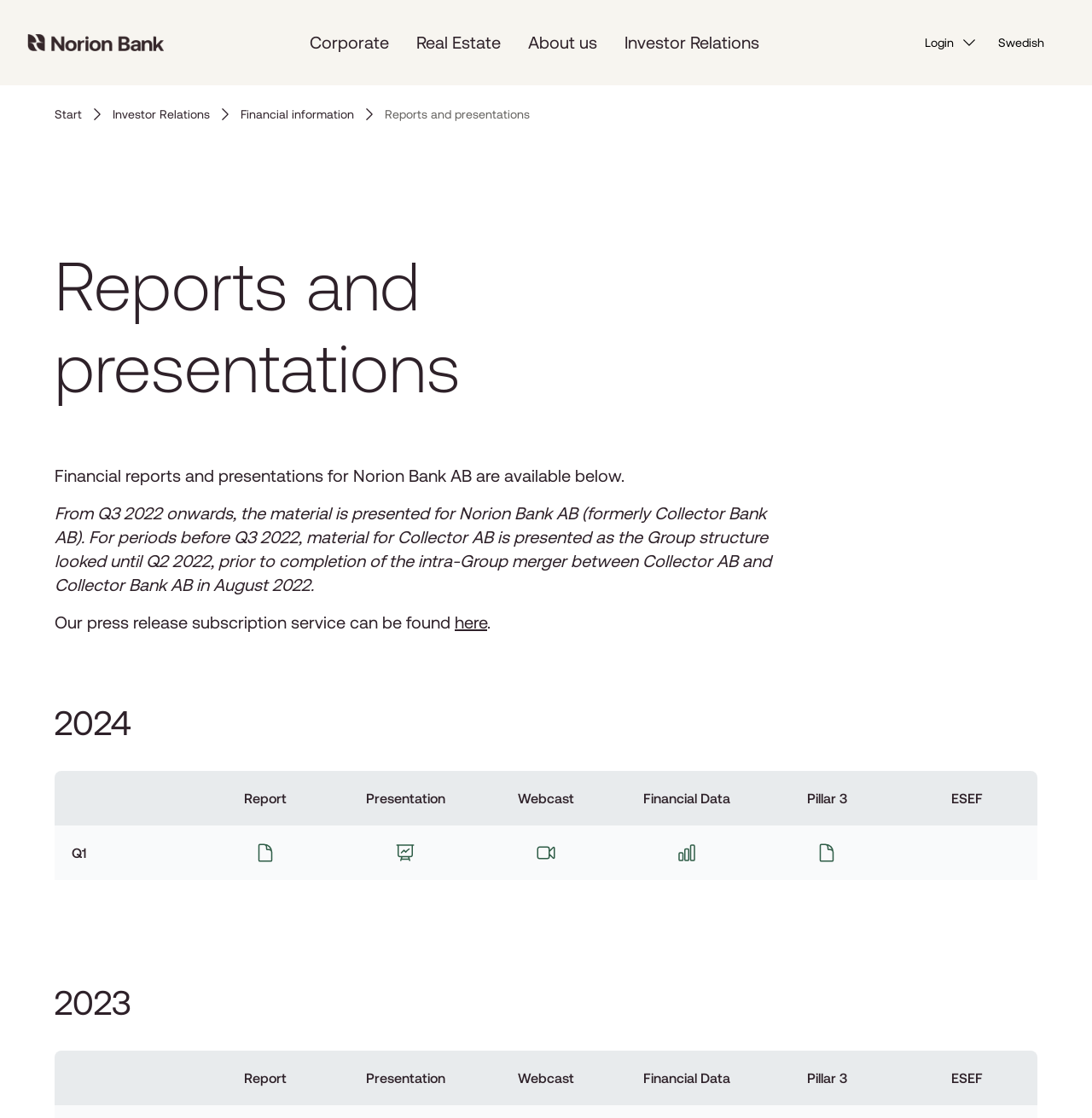Please identify the coordinates of the bounding box that should be clicked to fulfill this instruction: "Click the Investor Relations link".

[0.103, 0.095, 0.214, 0.11]